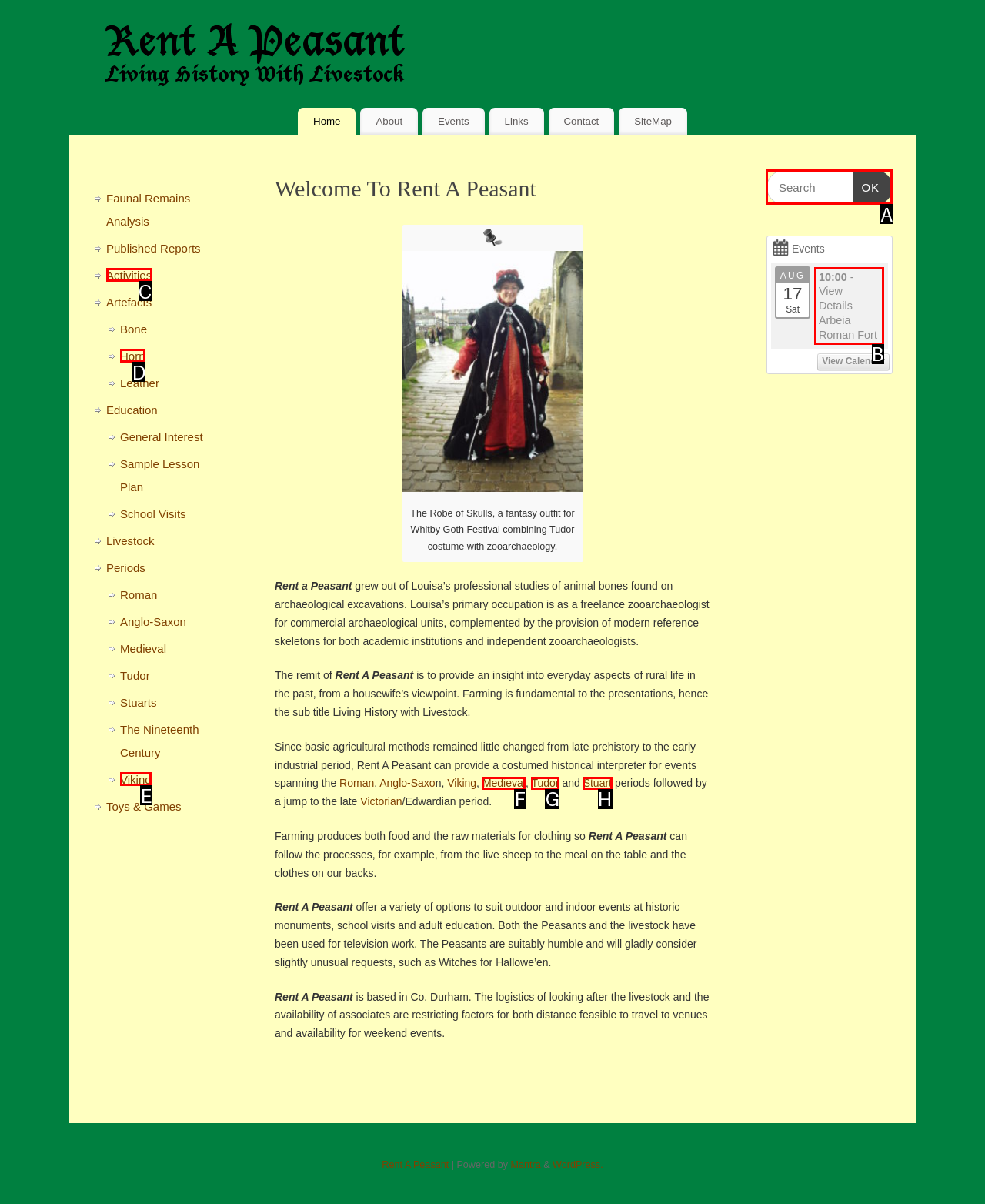Indicate which lettered UI element to click to fulfill the following task: Read the blog post
Provide the letter of the correct option.

None